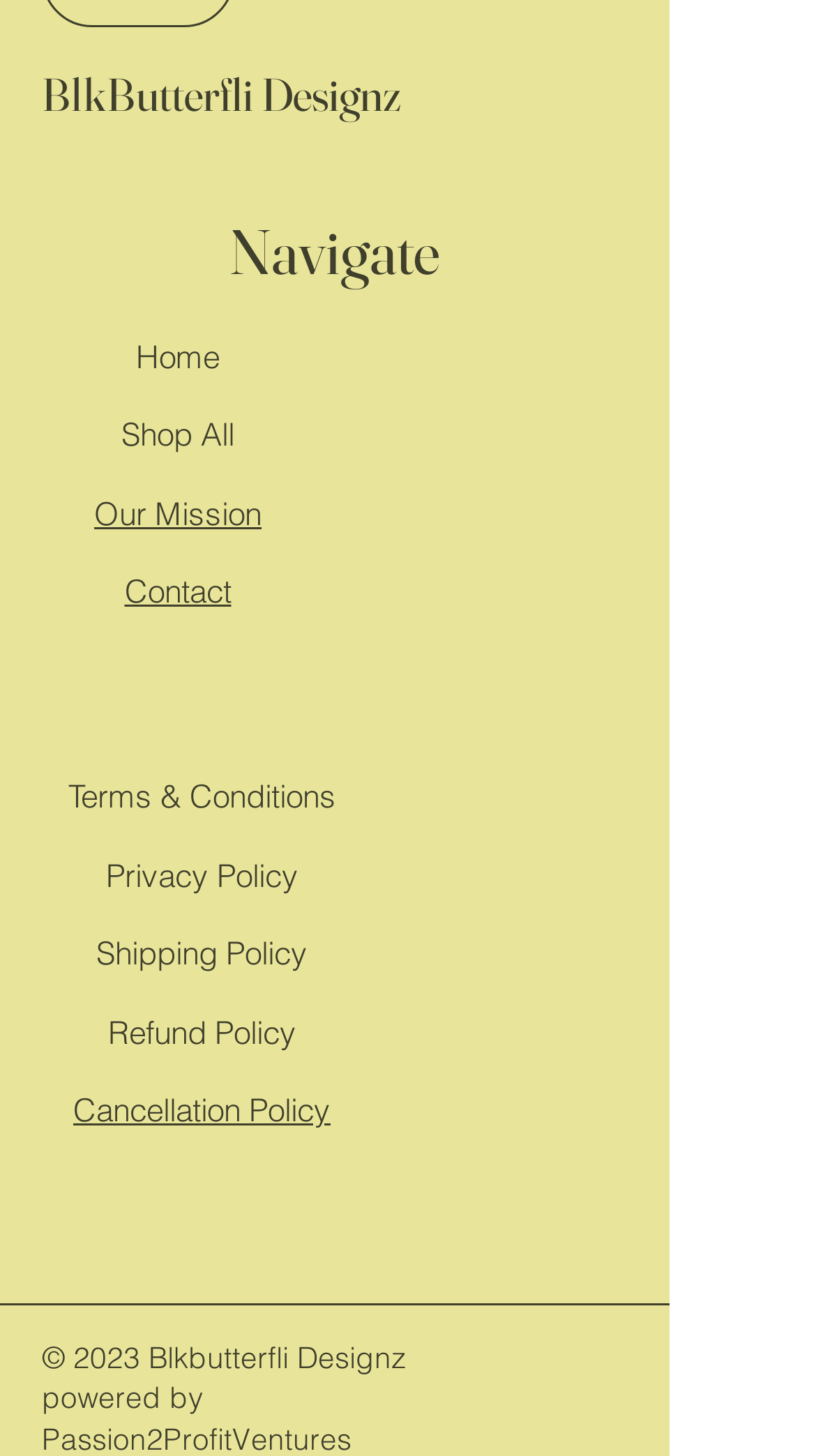Provide a one-word or short-phrase response to the question:
What is the second link in the navigation menu?

Shop All